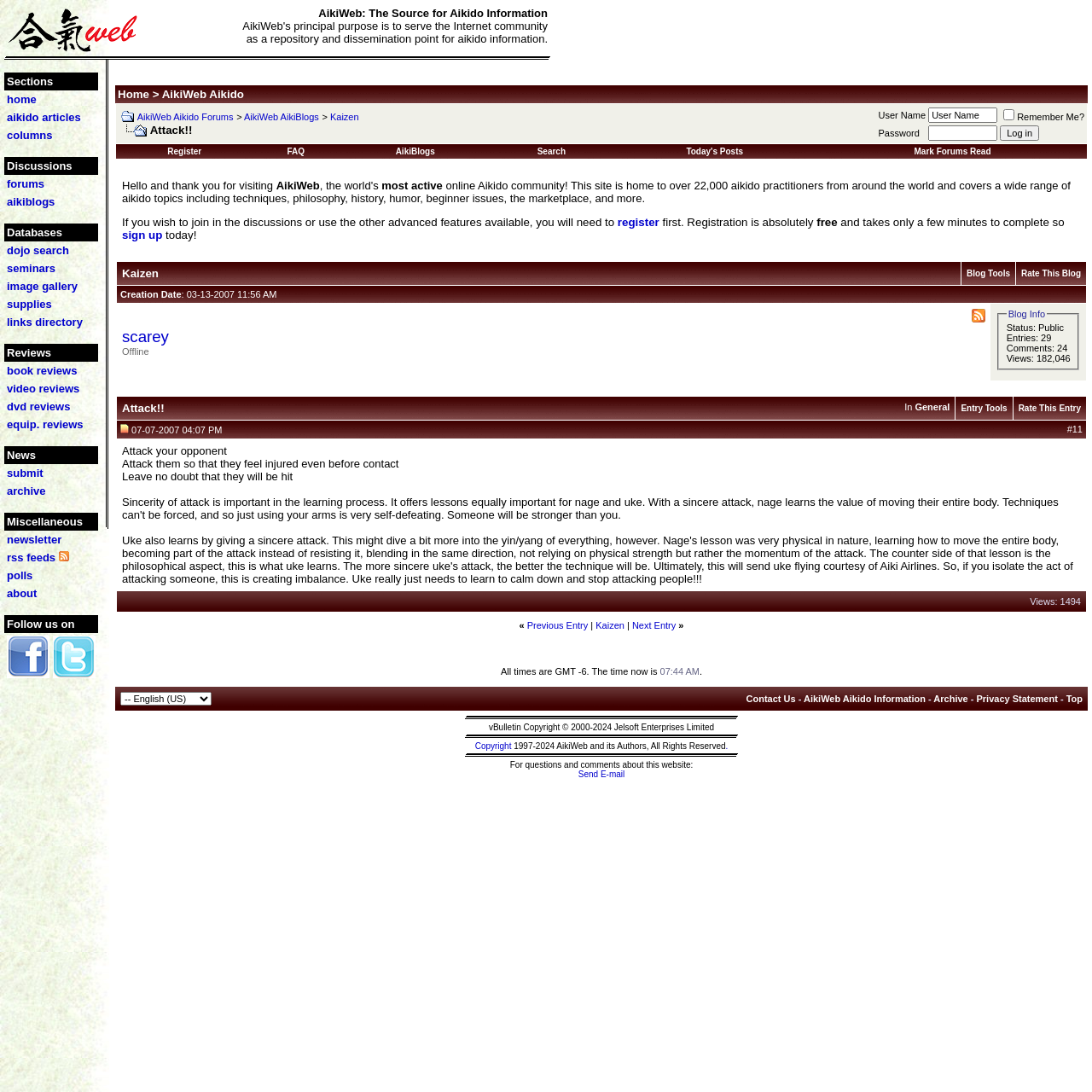Find the bounding box coordinates of the element I should click to carry out the following instruction: "Visit the 'aikido articles' section".

[0.006, 0.102, 0.074, 0.113]